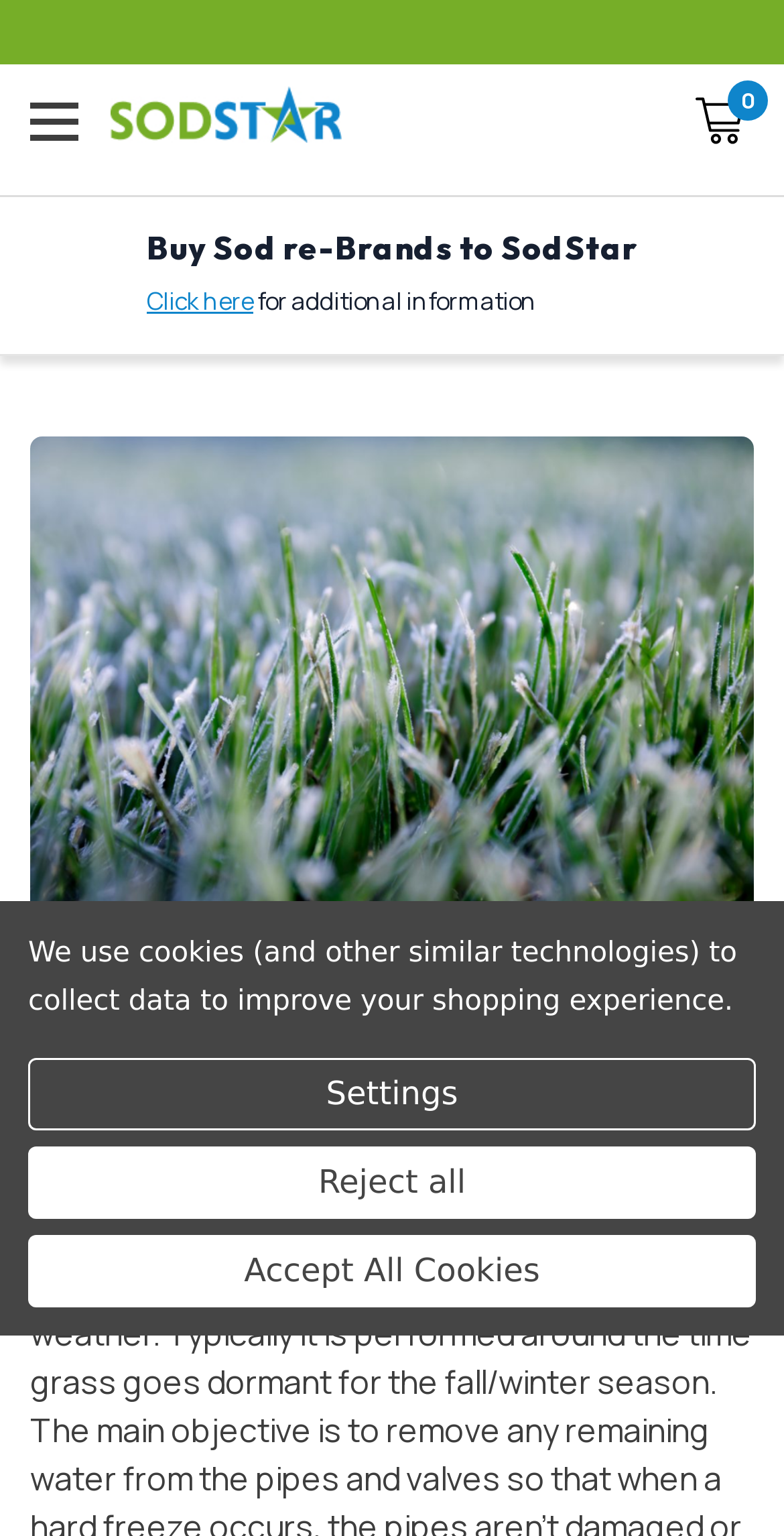Bounding box coordinates should be provided in the format (top-left x, top-left y, bottom-right x, bottom-right y) with all values between 0 and 1. Identify the bounding box for this UI element: Reject all

[0.036, 0.746, 0.964, 0.794]